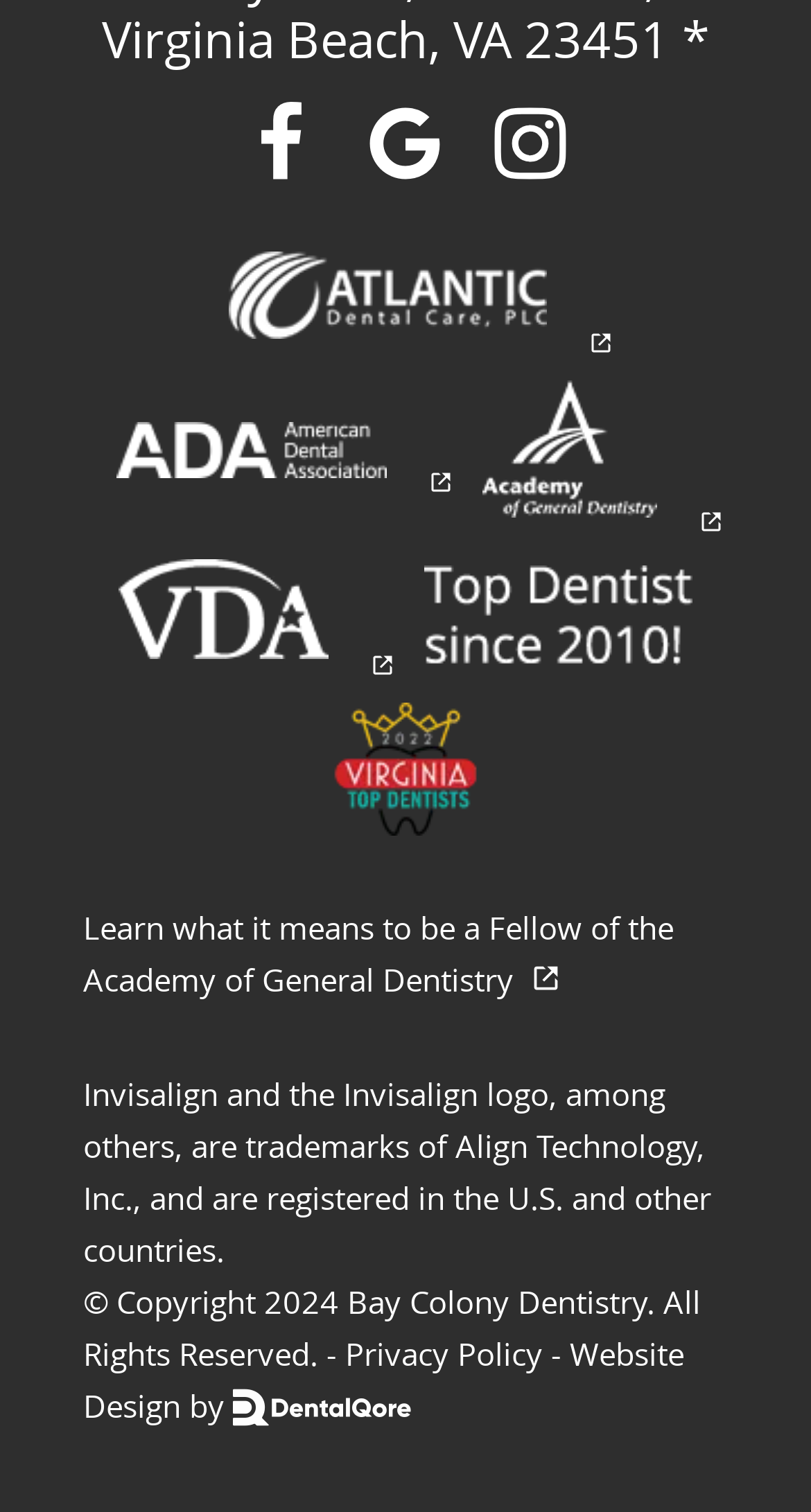Identify the bounding box of the UI element described as follows: "alt="Affiliate"". Provide the coordinates as four float numbers in the range of 0 to 1 [left, top, right, bottom].

[0.245, 0.157, 0.755, 0.242]